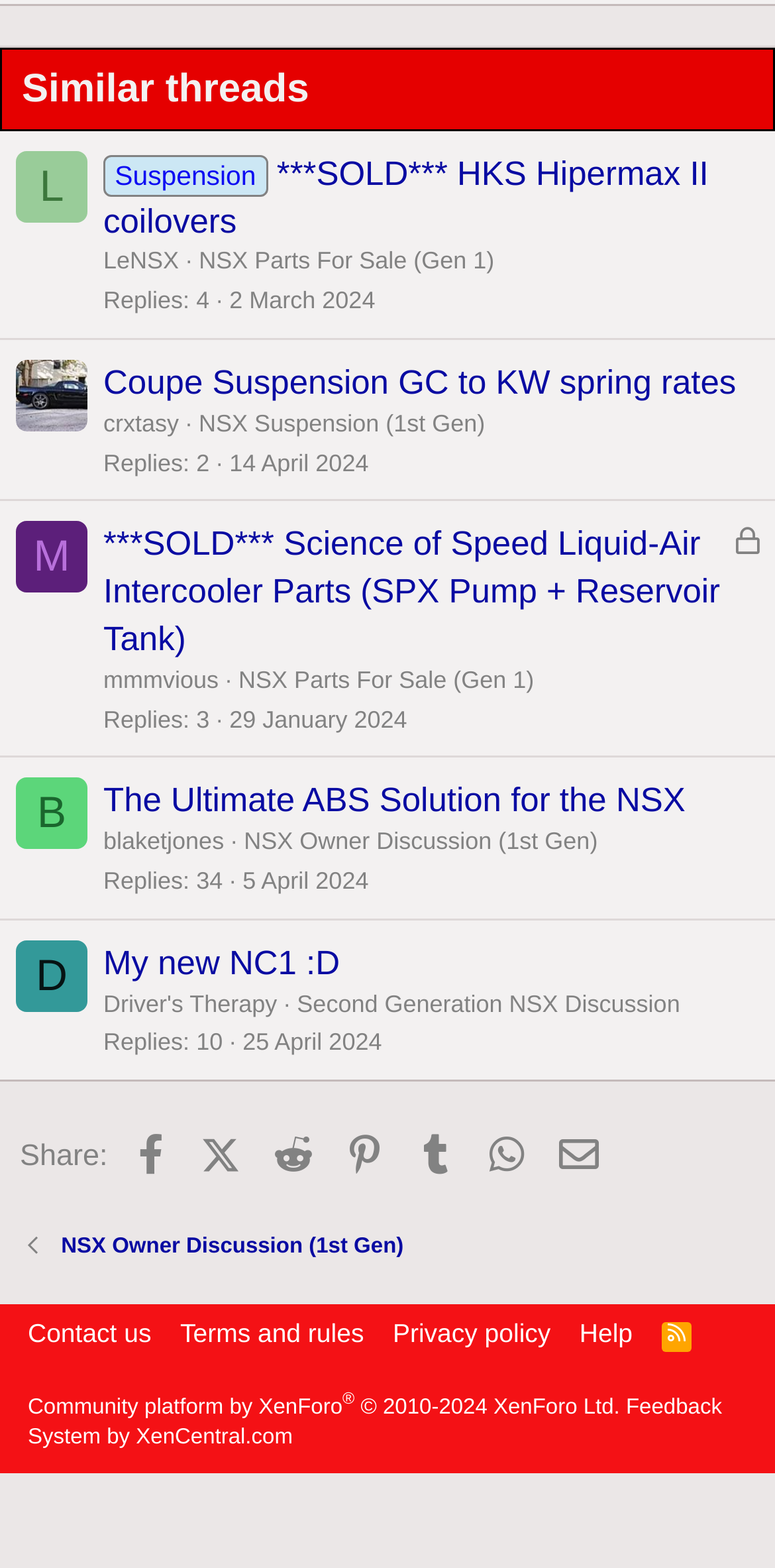Bounding box coordinates are specified in the format (top-left x, top-left y, bottom-right x, bottom-right y). All values are floating point numbers bounded between 0 and 1. Please provide the bounding box coordinate of the region this sentence describes: Reddit

[0.331, 0.715, 0.42, 0.757]